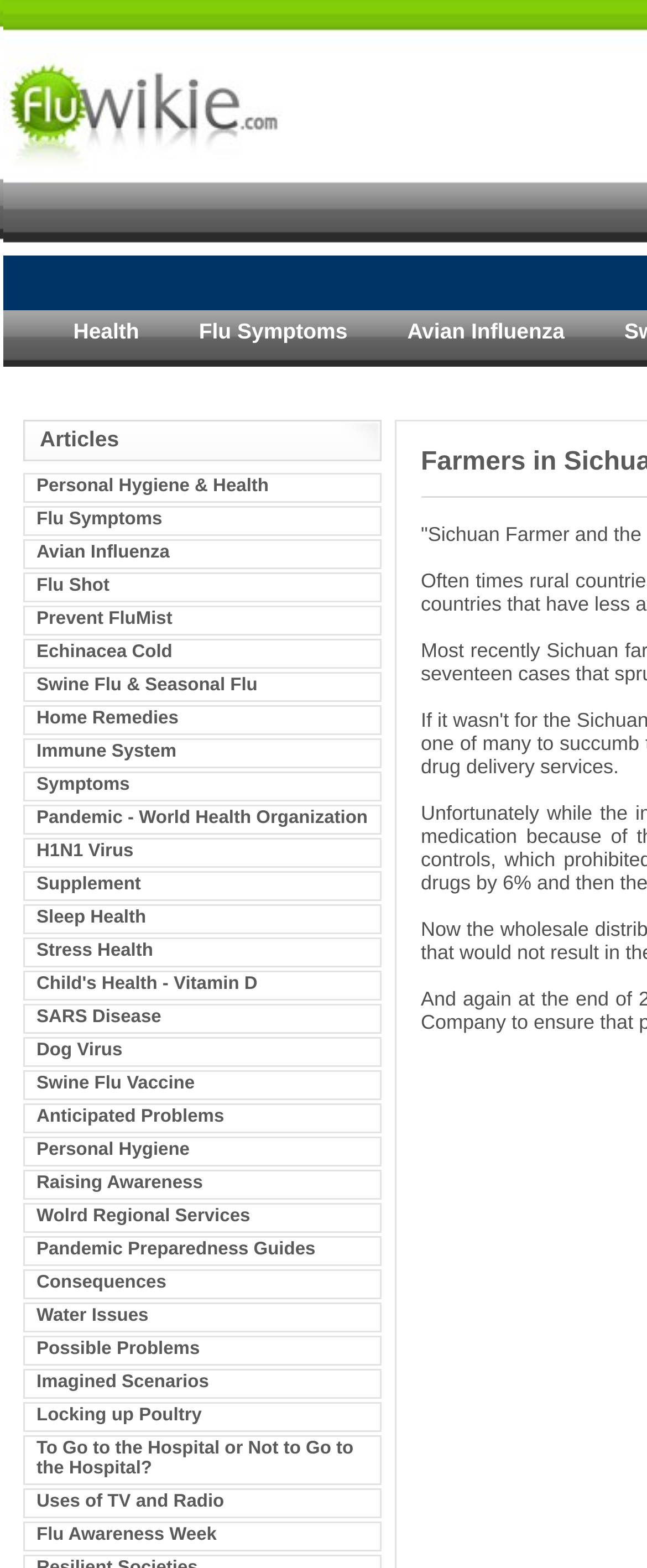Determine the bounding box coordinates for the area that should be clicked to carry out the following instruction: "Explore Swine Flu & Seasonal Flu information".

[0.056, 0.431, 0.398, 0.443]